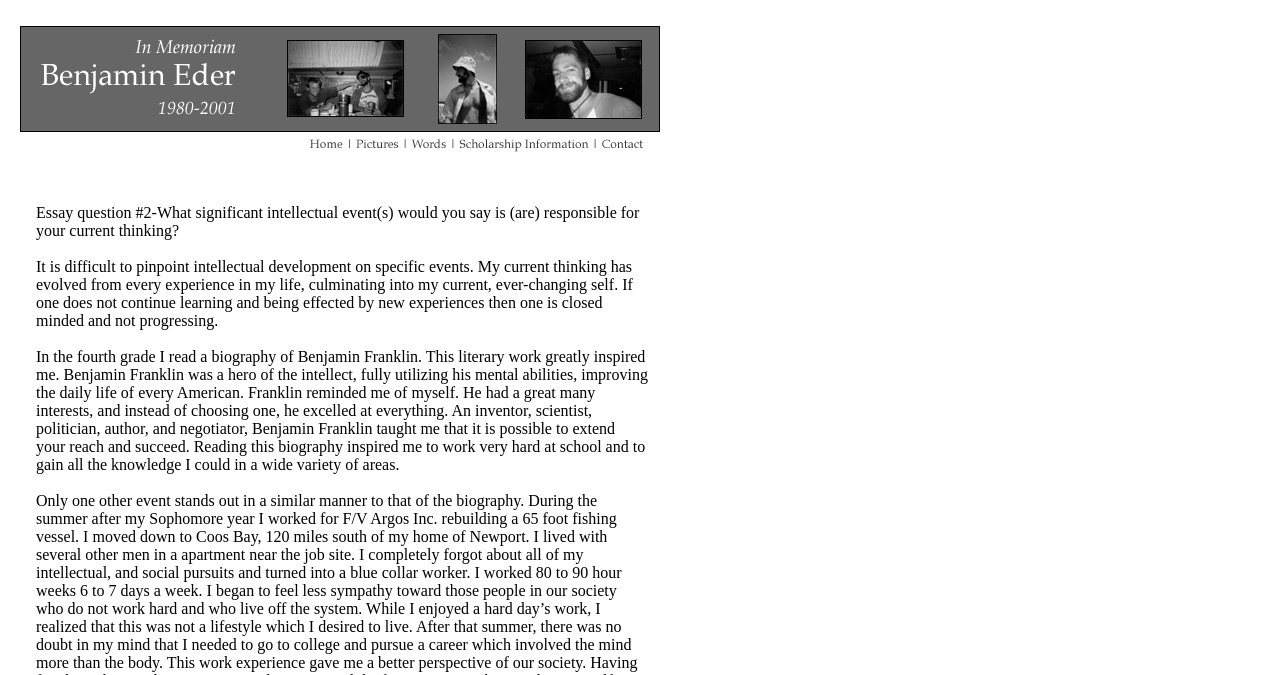Find the bounding box of the web element that fits this description: "name="button3"".

[0.32, 0.207, 0.356, 0.233]